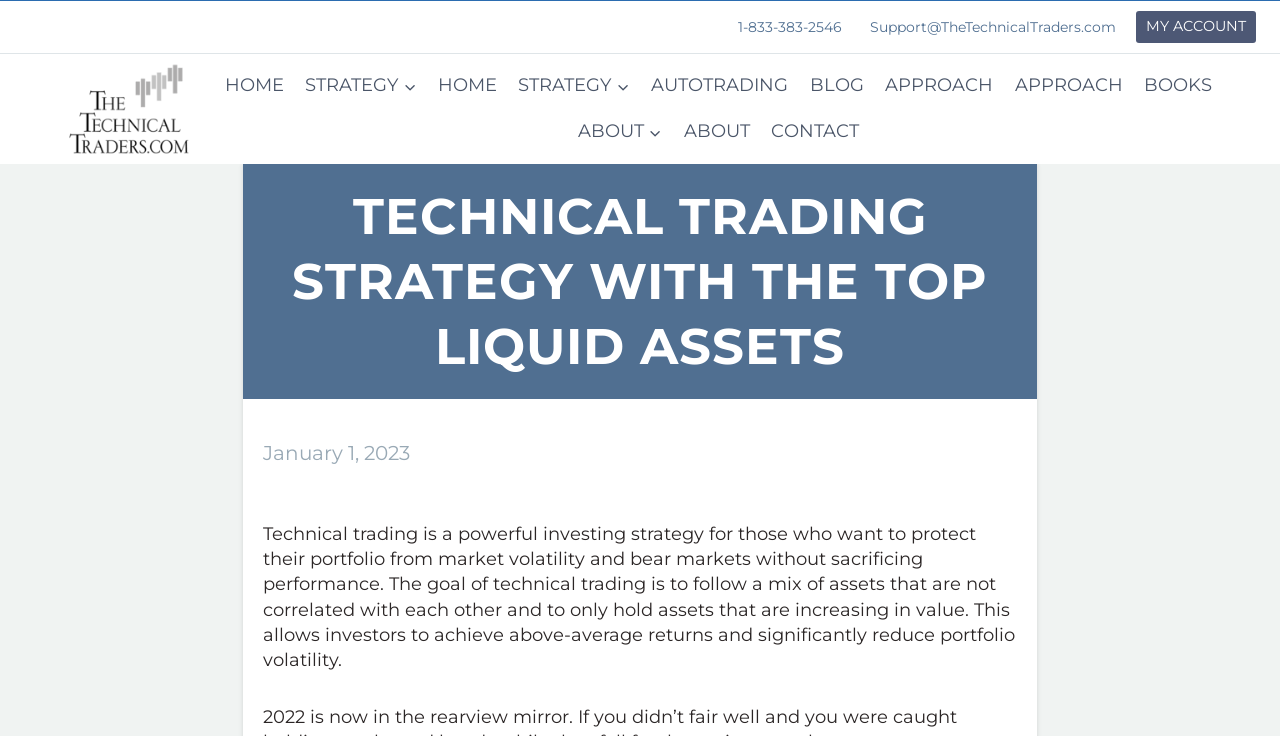Based on the element description: "Party All Night (Boss)", identify the bounding box coordinates for this UI element. The coordinates must be four float numbers between 0 and 1, listed as [left, top, right, bottom].

None